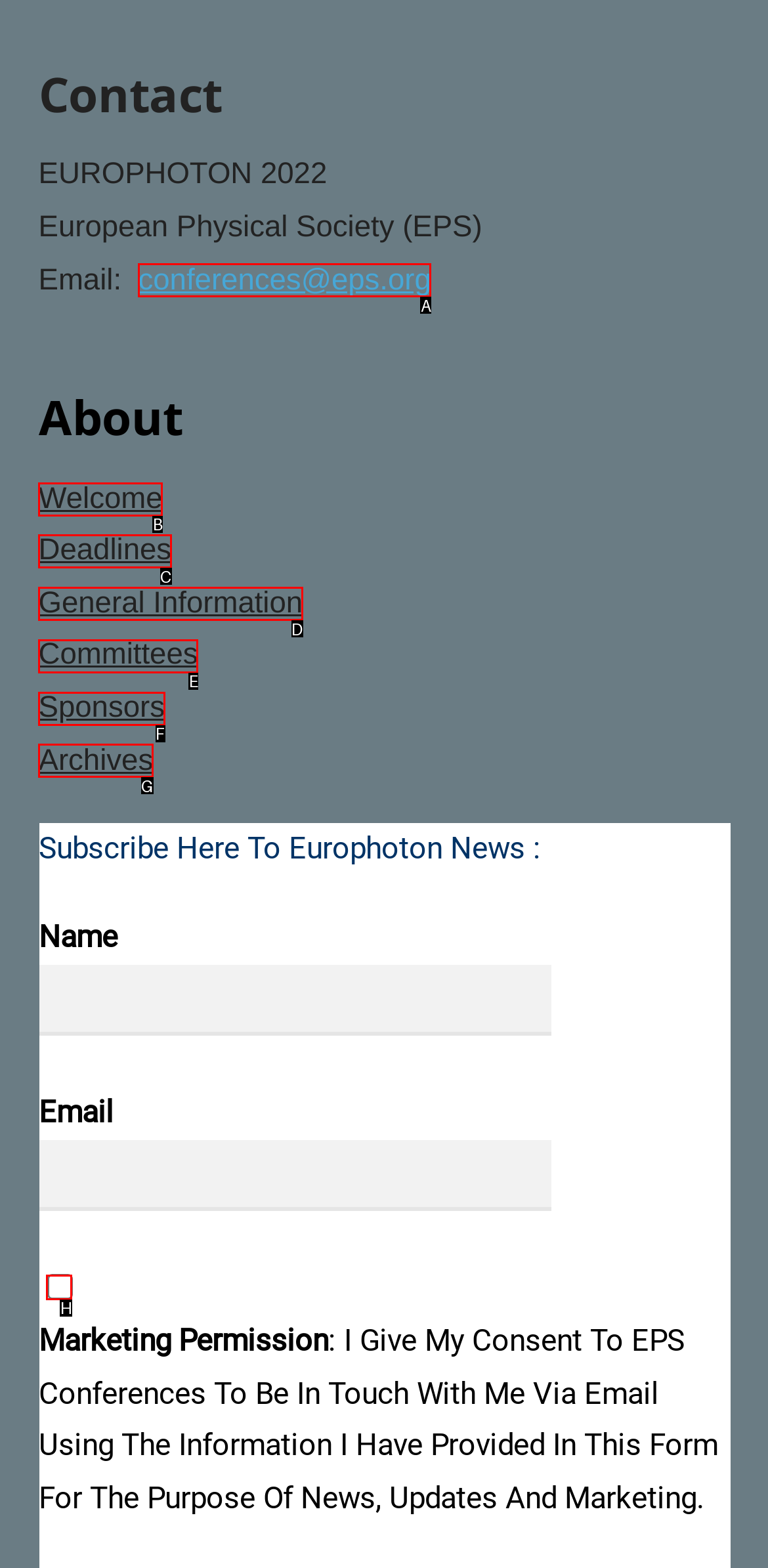Determine which UI element I need to click to achieve the following task: Check the 'Marketing Permission' checkbox Provide your answer as the letter of the selected option.

H